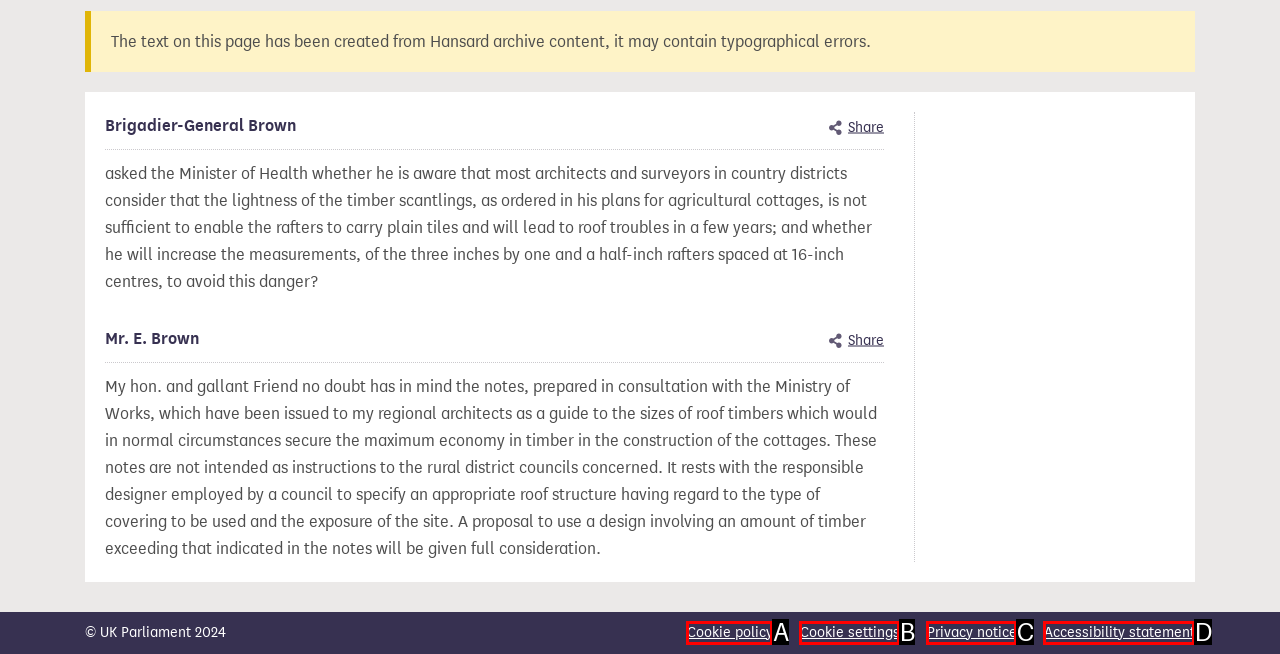Using the description: Privacy notice, find the corresponding HTML element. Provide the letter of the matching option directly.

C